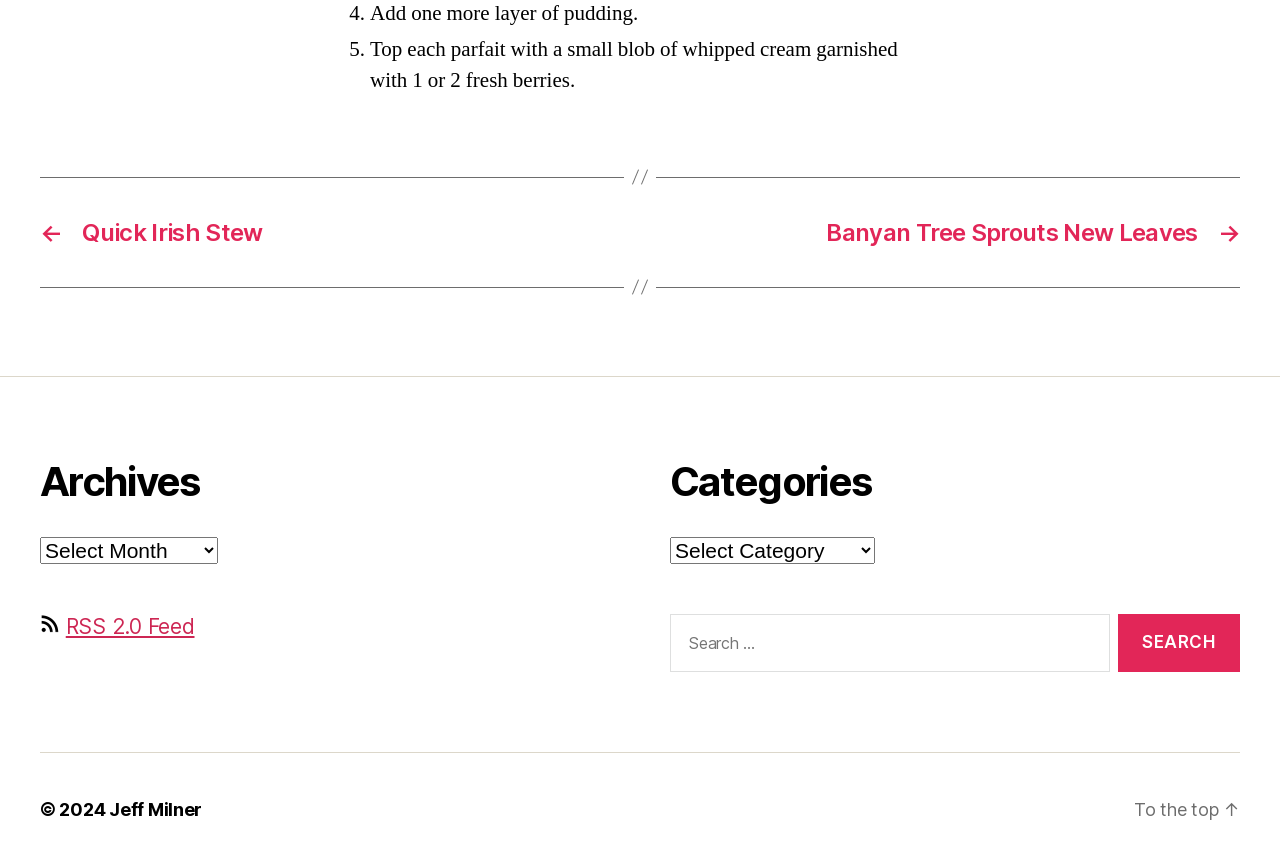Determine the bounding box coordinates of the element that should be clicked to execute the following command: "learn about KENYA MFANGO LOAM".

None